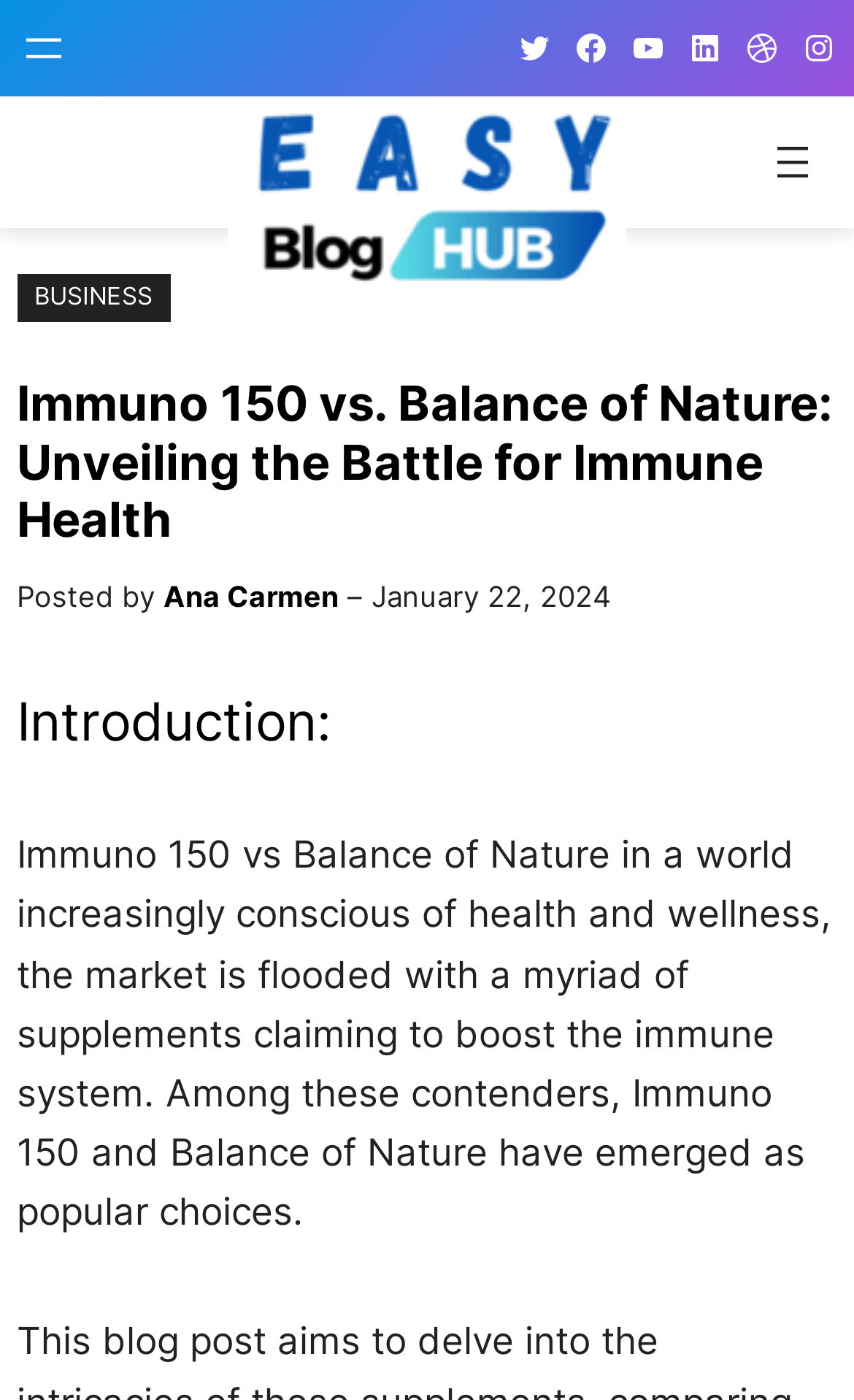Based on the image, please respond to the question with as much detail as possible:
Who is the author of the article?

I found the answer by looking at the link element with the text 'Ana Carmen' next to the 'Posted by' text, which suggests that Ana Carmen is the author of the article.